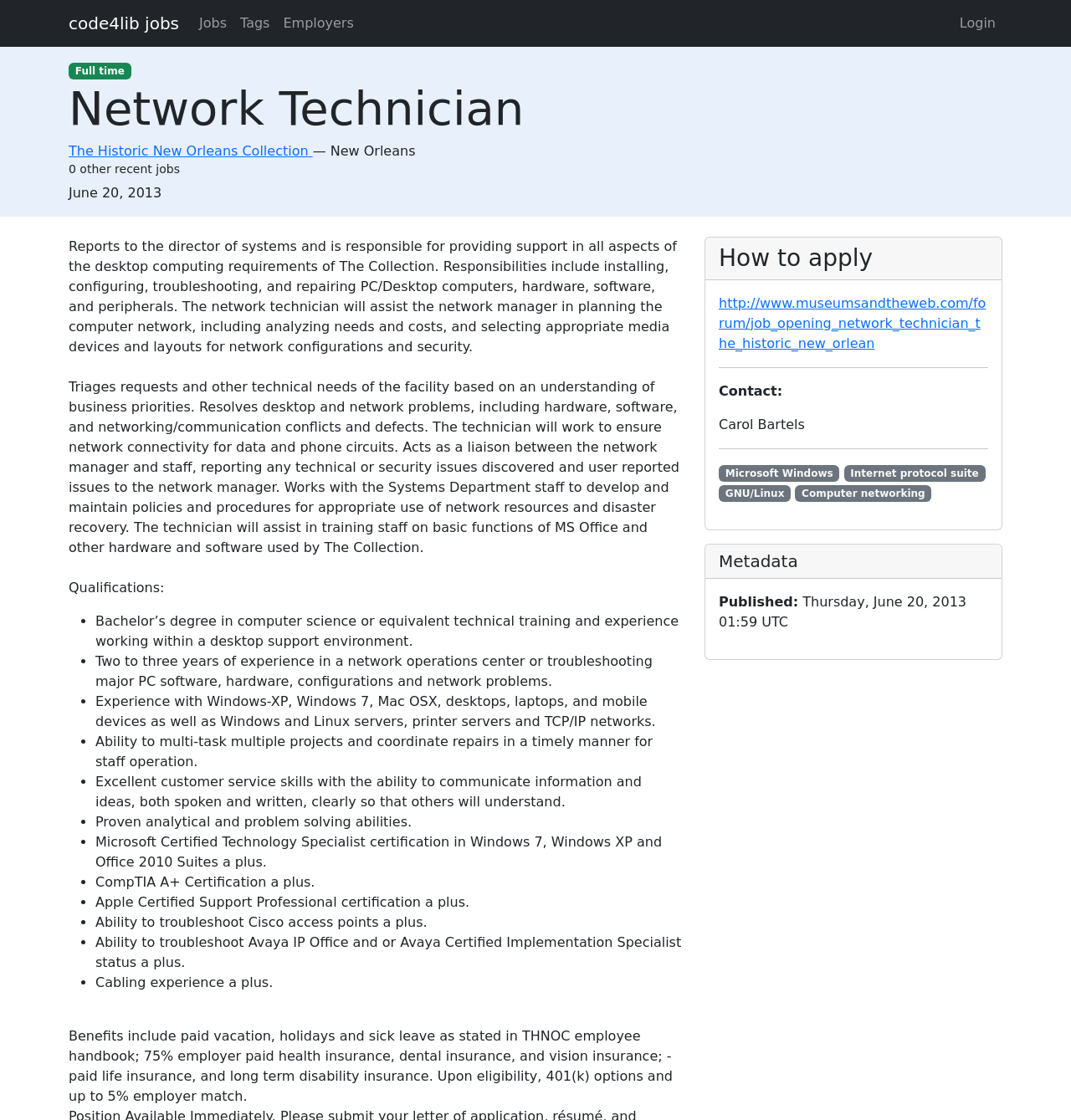Ascertain the bounding box coordinates for the UI element detailed here: "Full time". The coordinates should be provided as [left, top, right, bottom] with each value being a float between 0 and 1.

[0.064, 0.056, 0.122, 0.071]